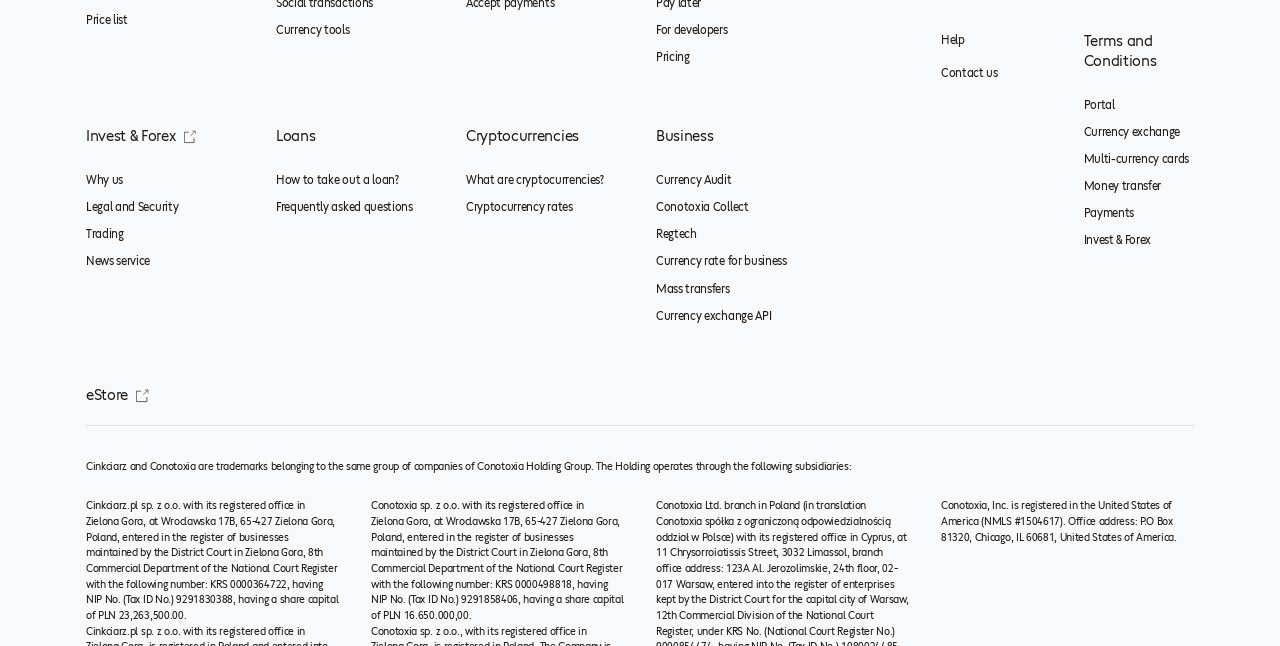Could you find the bounding box coordinates of the clickable area to complete this instruction: "Contact 'Help'"?

[0.735, 0.048, 0.821, 0.099]